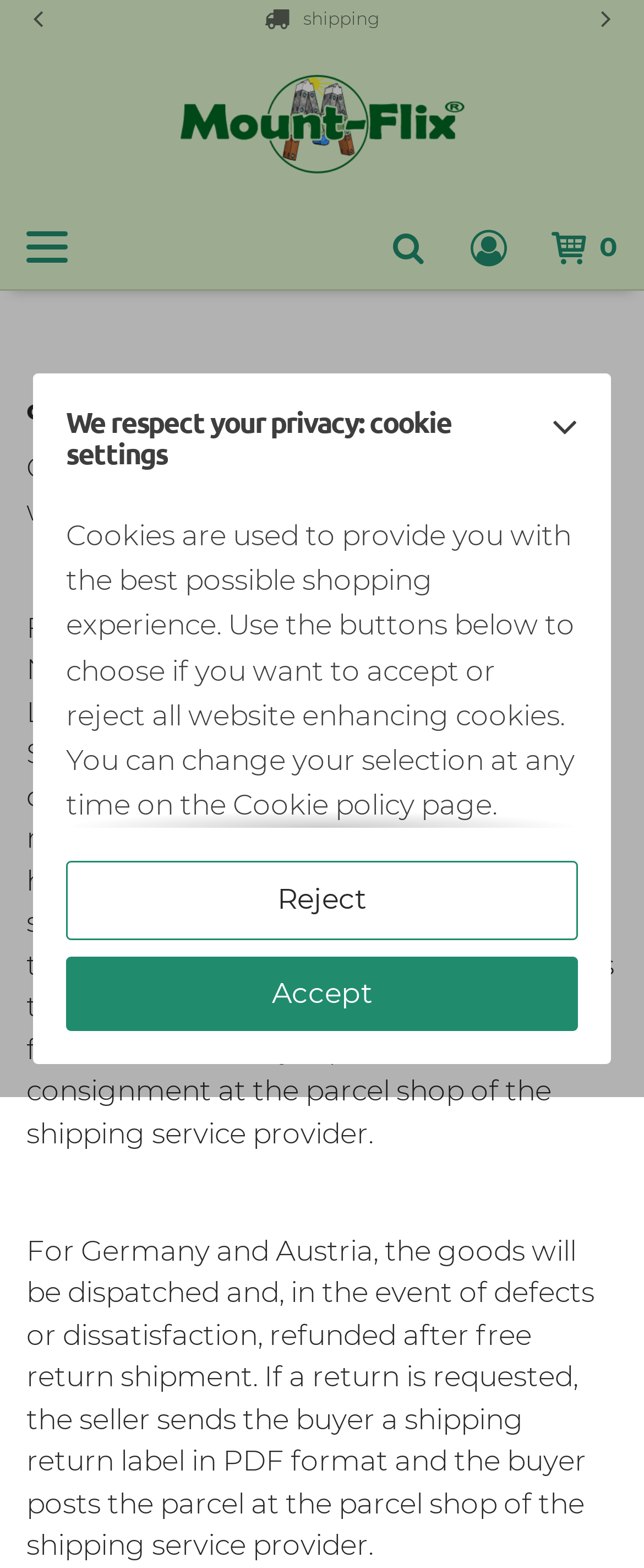Answer in one word or a short phrase: 
What is the current number of items in the customer's basket?

0